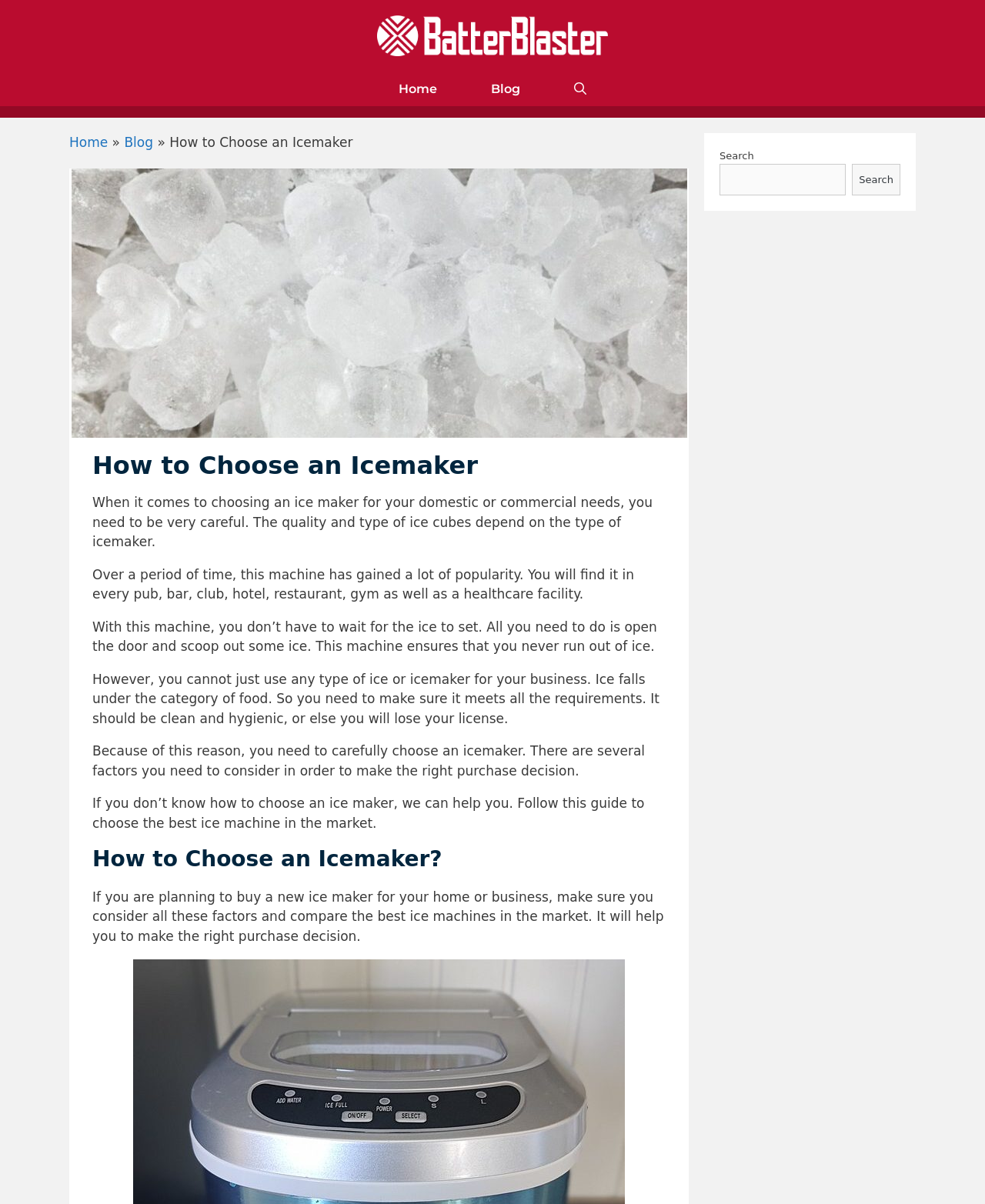What is the main topic of this webpage?
From the details in the image, answer the question comprehensively.

The main topic of this webpage is about choosing an icemaker, which is evident from the header 'How to Choose an Icemaker' and the content that follows, discussing the importance of selecting the right icemaker for domestic or commercial needs.